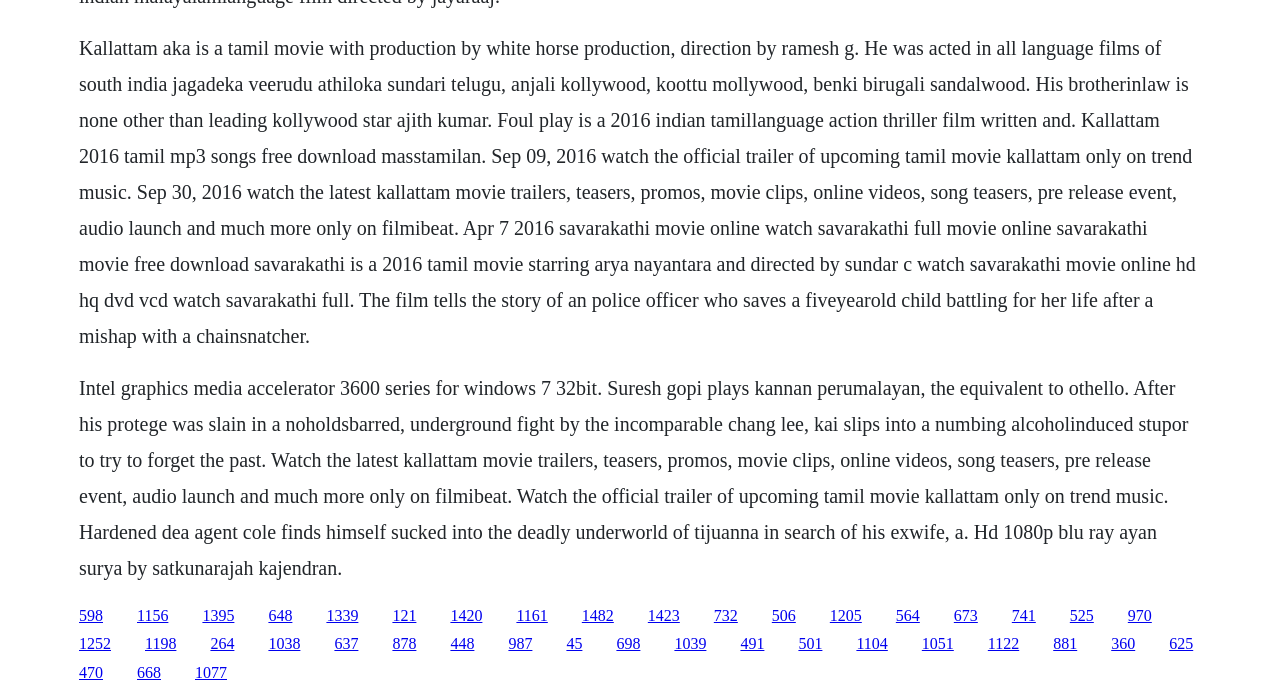Please reply with a single word or brief phrase to the question: 
What is the genre of the movie 'Foul Play'?

Action thriller